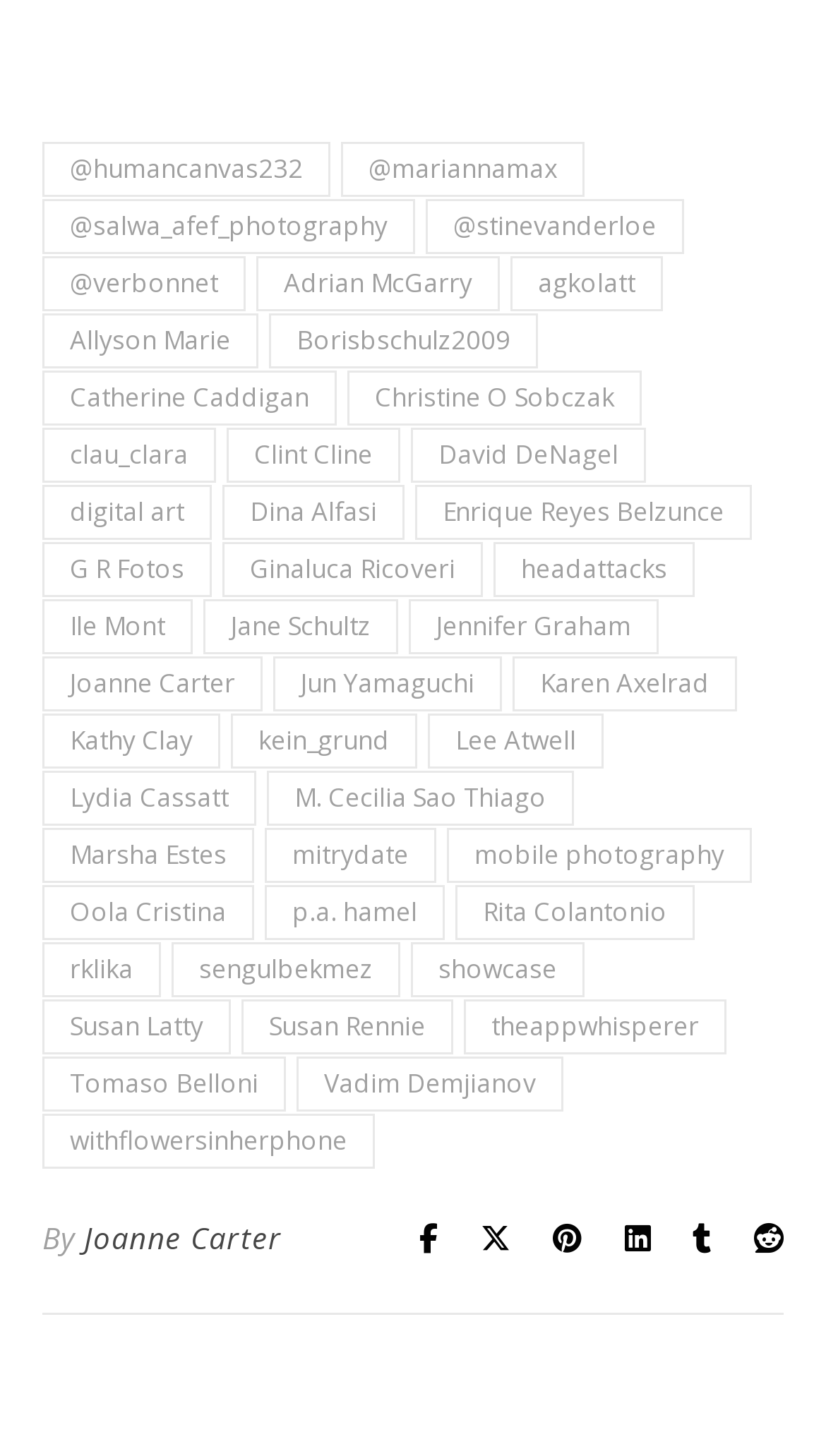What is the text of the first link in the footer?
Please provide a detailed answer to the question.

I looked at the first link element in the footer section of the webpage and found that its text is '@humancanvas232'.